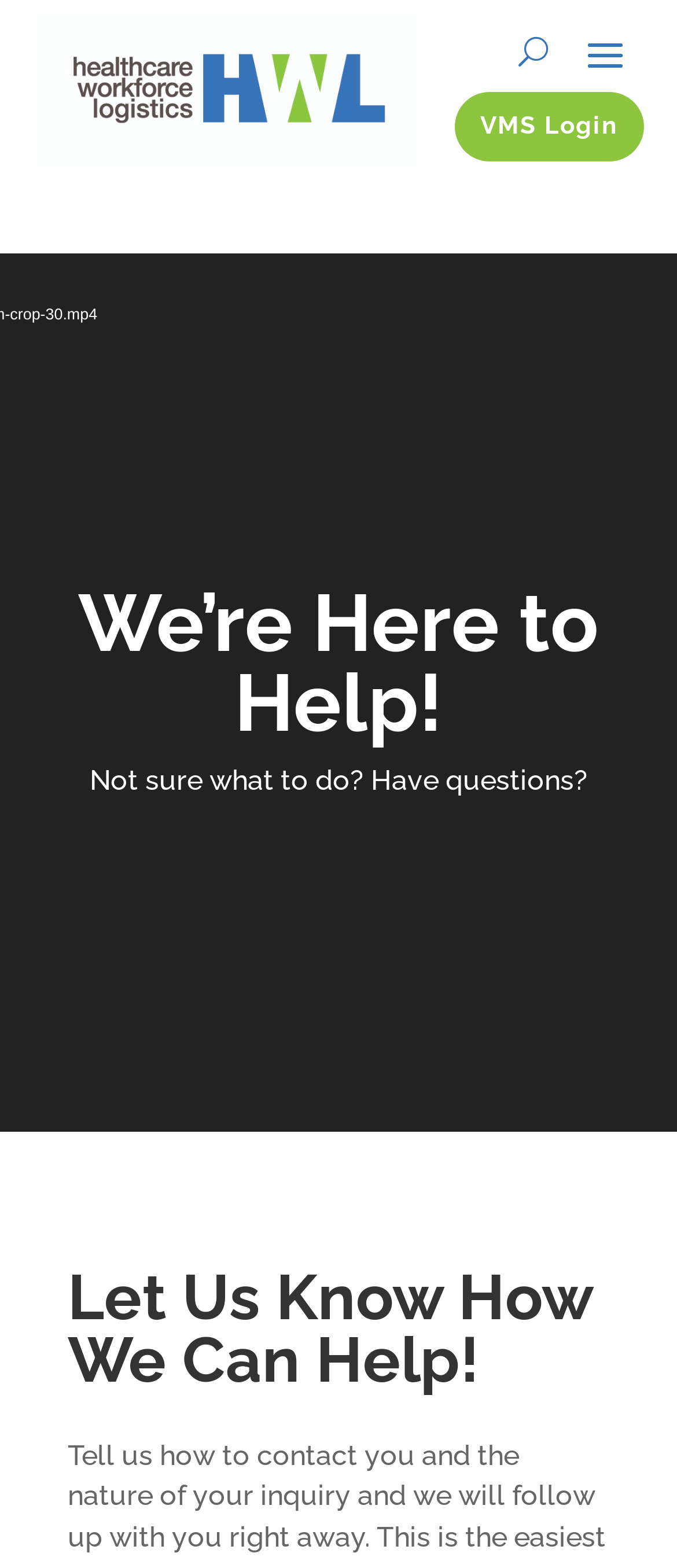What is the tone of the webpage? Based on the screenshot, please respond with a single word or phrase.

Helpful